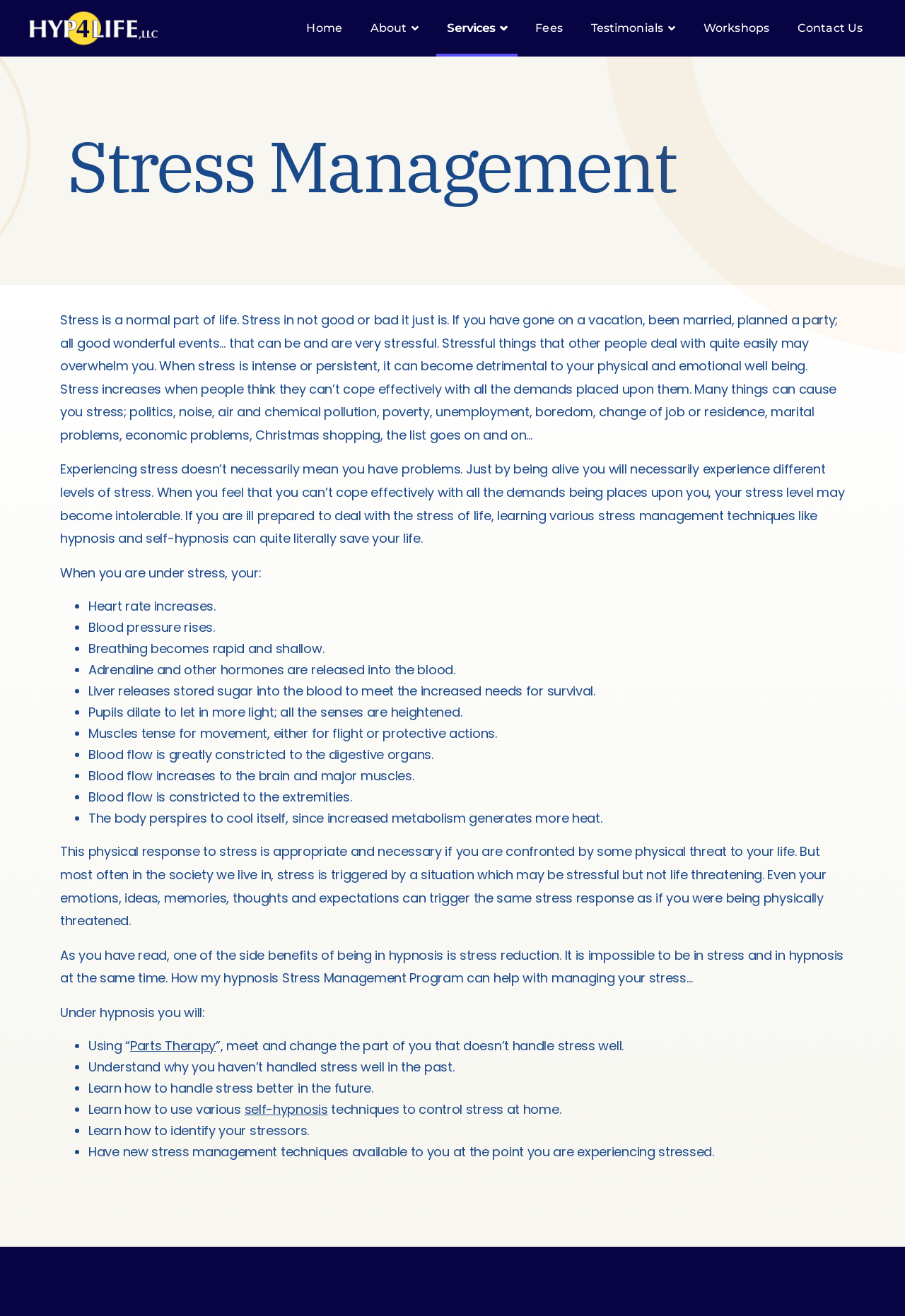Extract the bounding box coordinates for the UI element described by the text: "Home". The coordinates should be in the form of [left, top, right, bottom] with values between 0 and 1.

[0.327, 0.0, 0.39, 0.043]